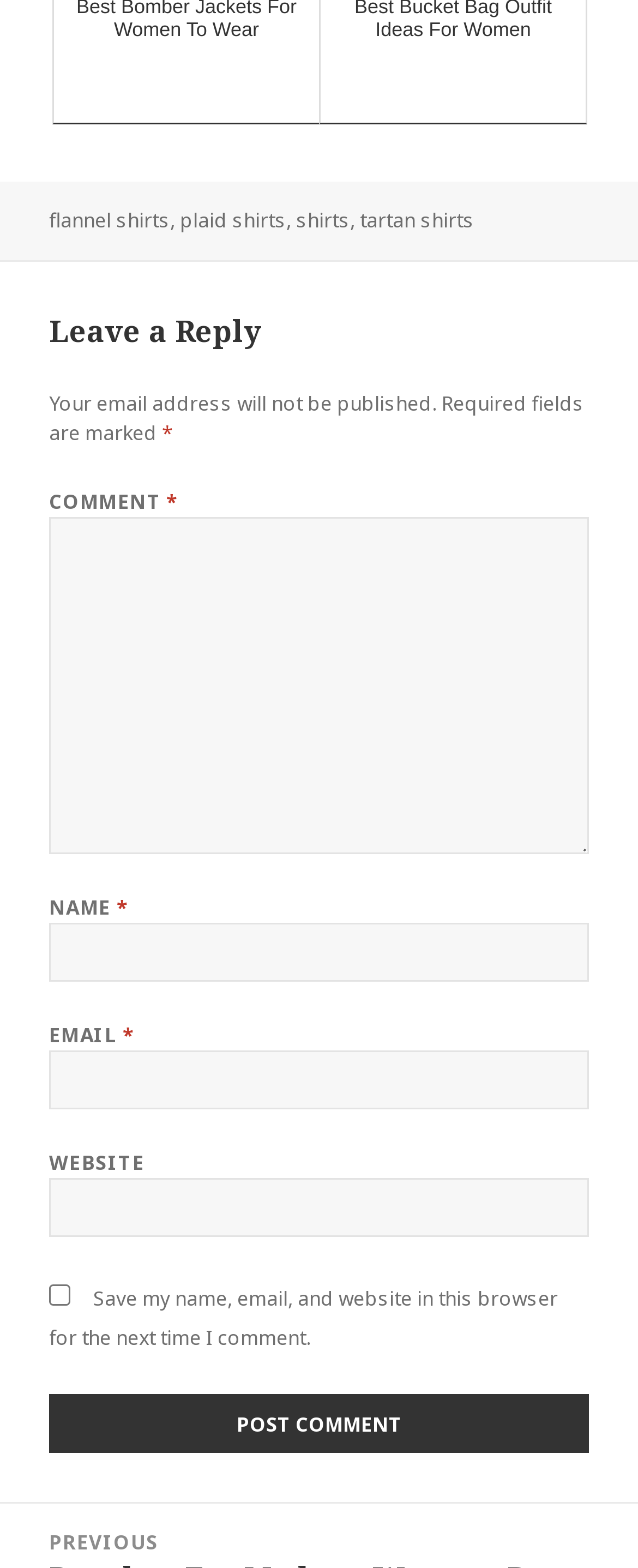Pinpoint the bounding box coordinates of the clickable area necessary to execute the following instruction: "click on the 'flannel shirts' link". The coordinates should be given as four float numbers between 0 and 1, namely [left, top, right, bottom].

[0.077, 0.132, 0.267, 0.15]